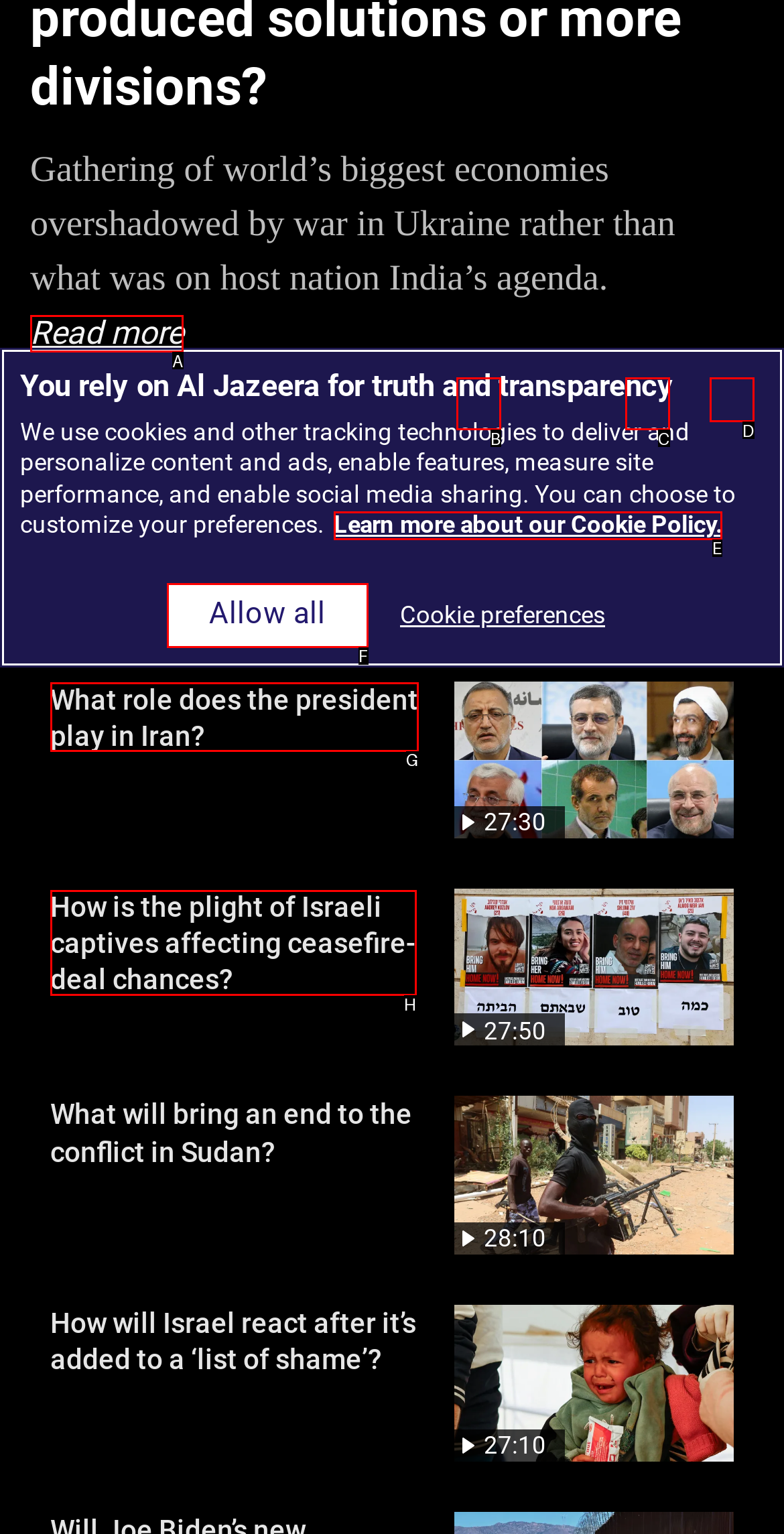Identify which option matches the following description: Read more
Answer by giving the letter of the correct option directly.

A